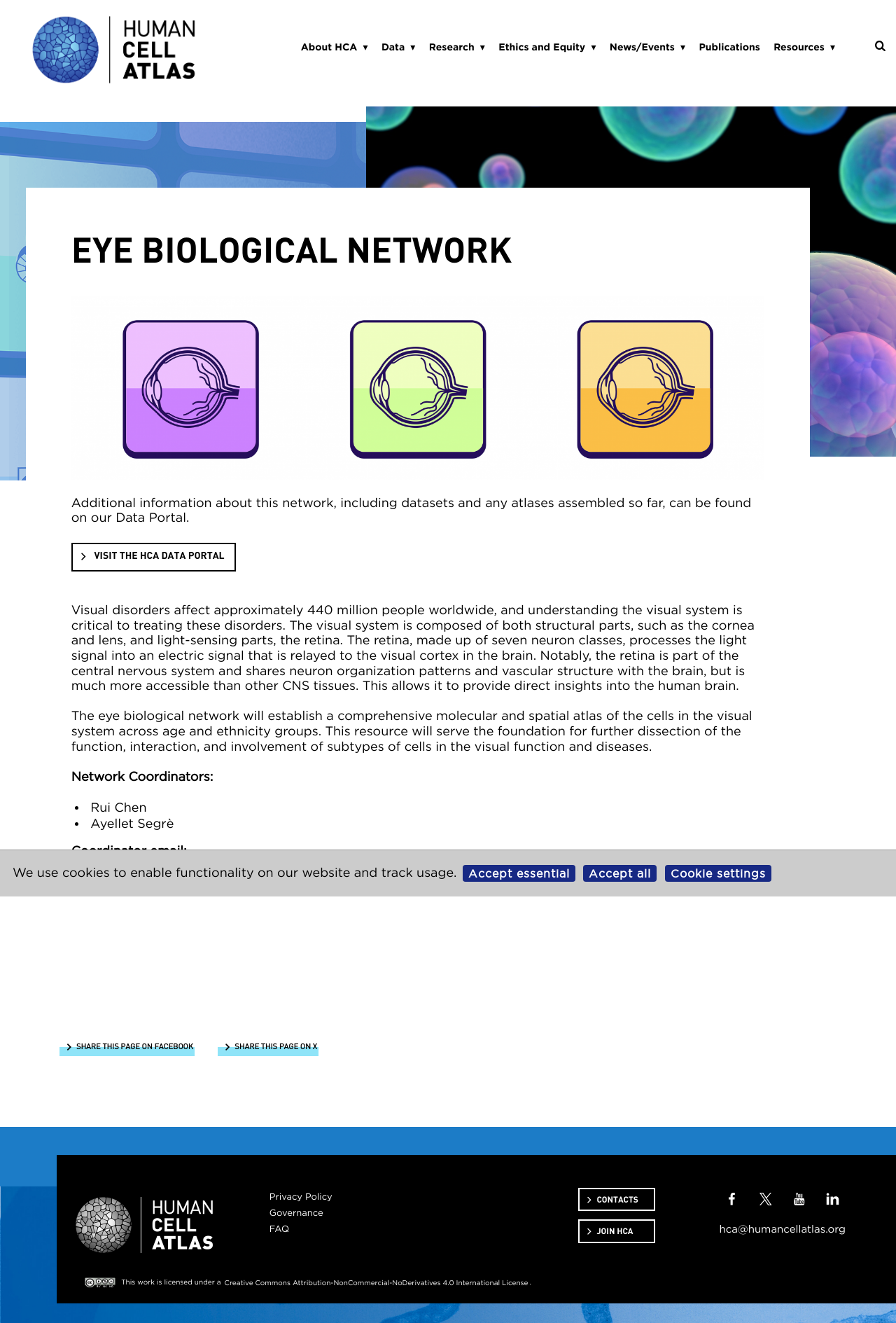Use a single word or phrase to respond to the question:
What is the purpose of the eye biological network?

To establish a comprehensive molecular and spatial atlas of the cells in the visual system